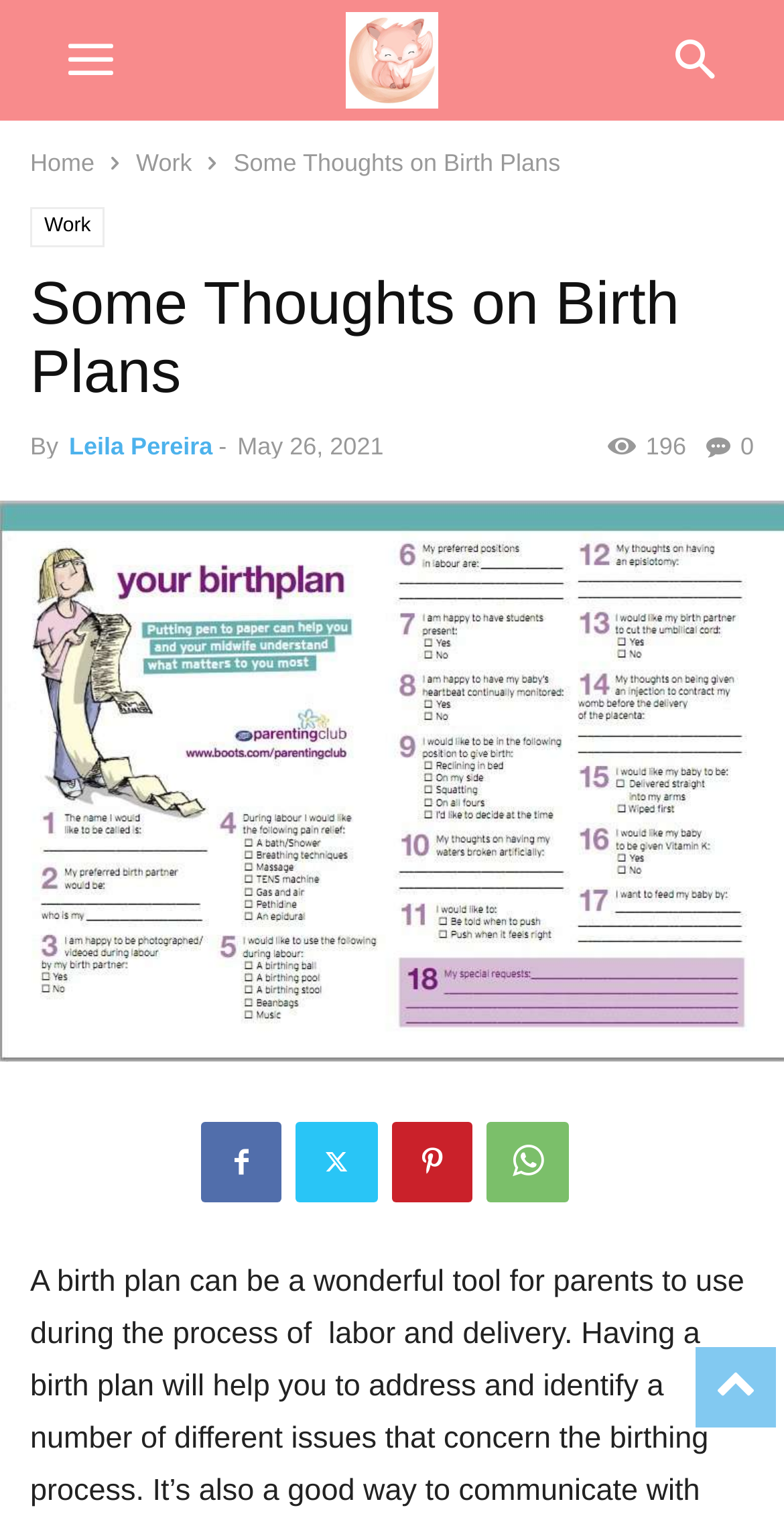Identify the bounding box coordinates for the element that needs to be clicked to fulfill this instruction: "Click on the Cryptocurrency link". Provide the coordinates in the format of four float numbers between 0 and 1: [left, top, right, bottom].

None